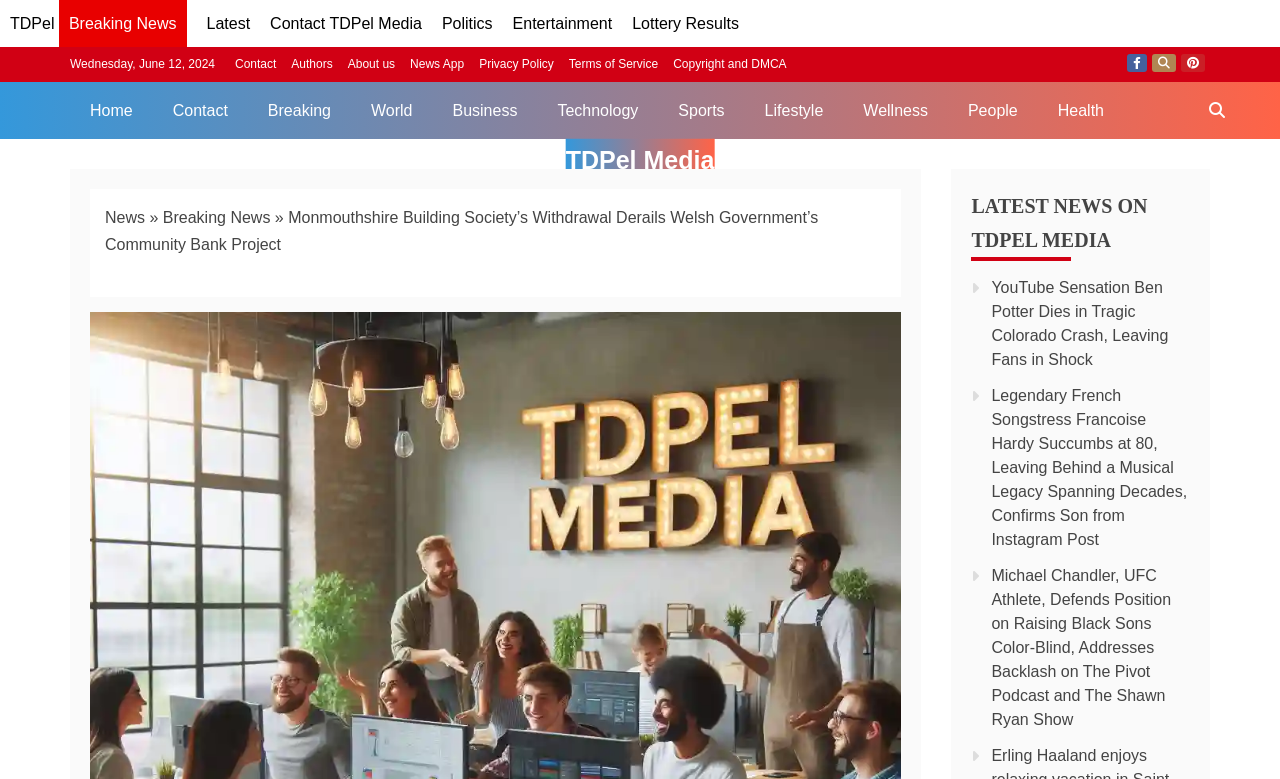What is the title of the section that contains the latest news?
Please provide a comprehensive answer based on the visual information in the image.

I found the title of the section by looking at the heading element with the text 'LATEST NEWS ON TDPEL MEDIA' which has a bounding box coordinate of [0.759, 0.242, 0.93, 0.335]. This element is likely to be the title of the section that contains the latest news.